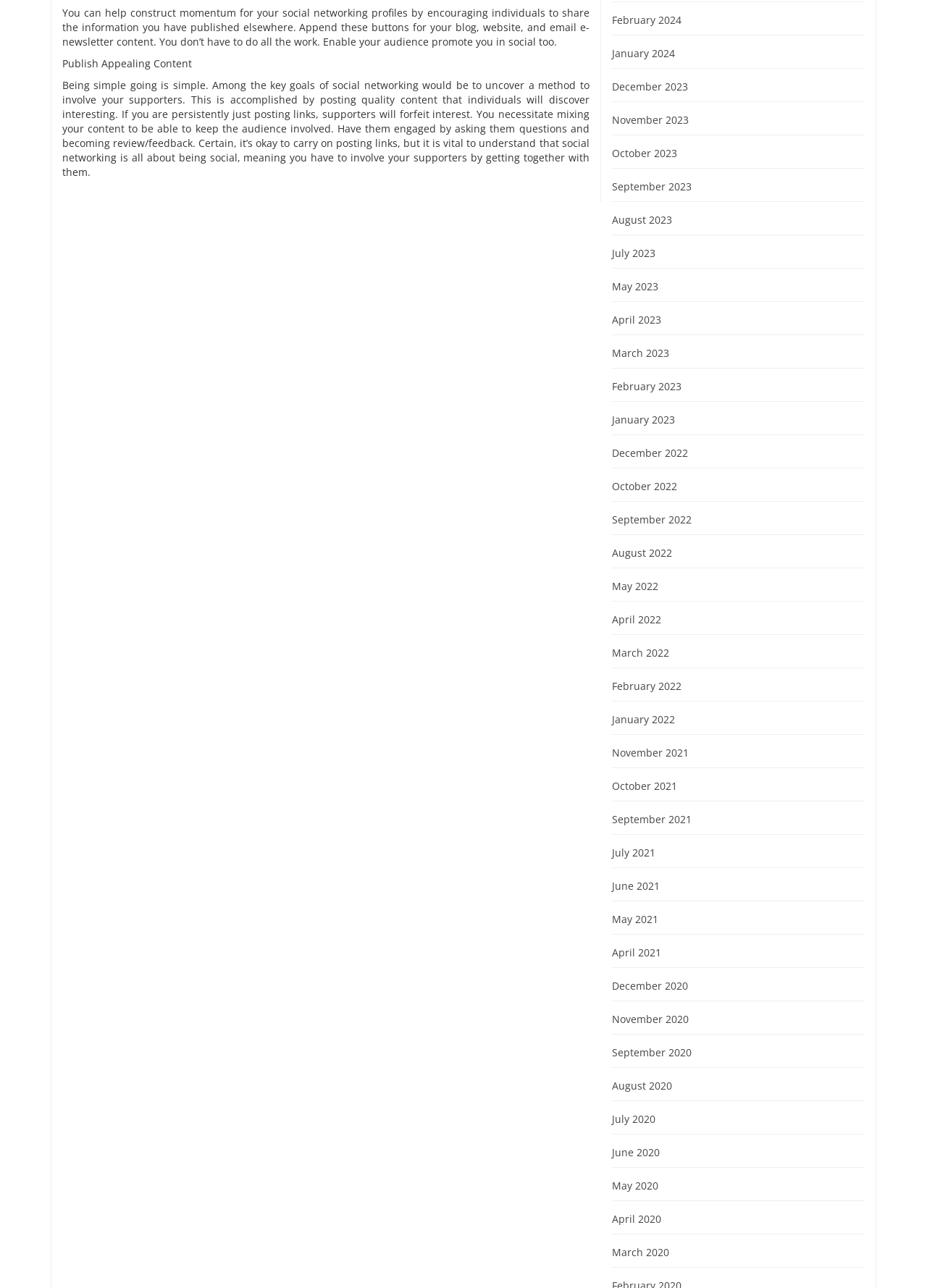Please specify the bounding box coordinates of the clickable region necessary for completing the following instruction: "Click on the 'January 2023' link". The coordinates must consist of four float numbers between 0 and 1, i.e., [left, top, right, bottom].

[0.66, 0.32, 0.728, 0.331]